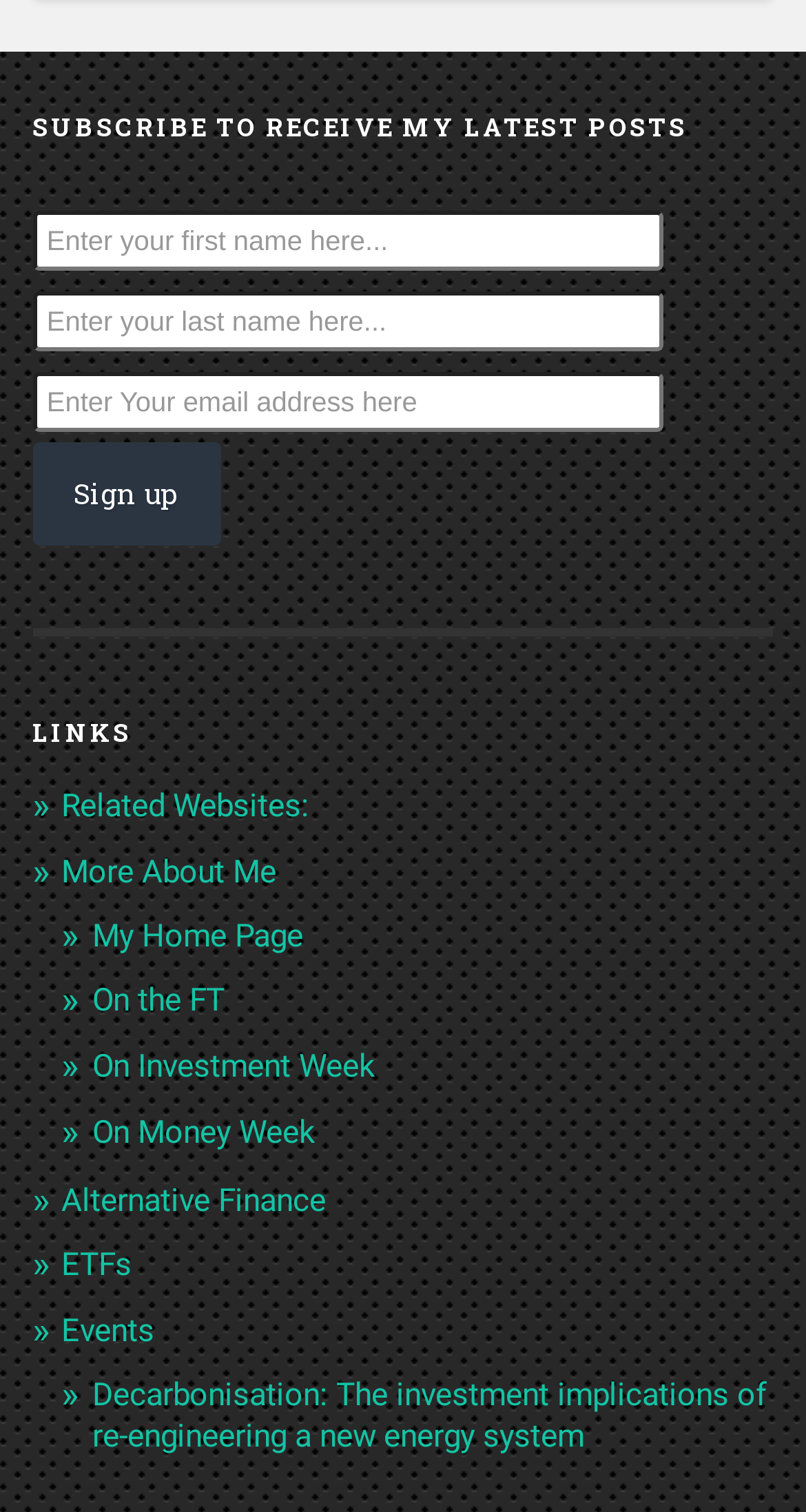Provide a brief response to the question below using one word or phrase:
What type of content is available on this webpage?

Articles and links